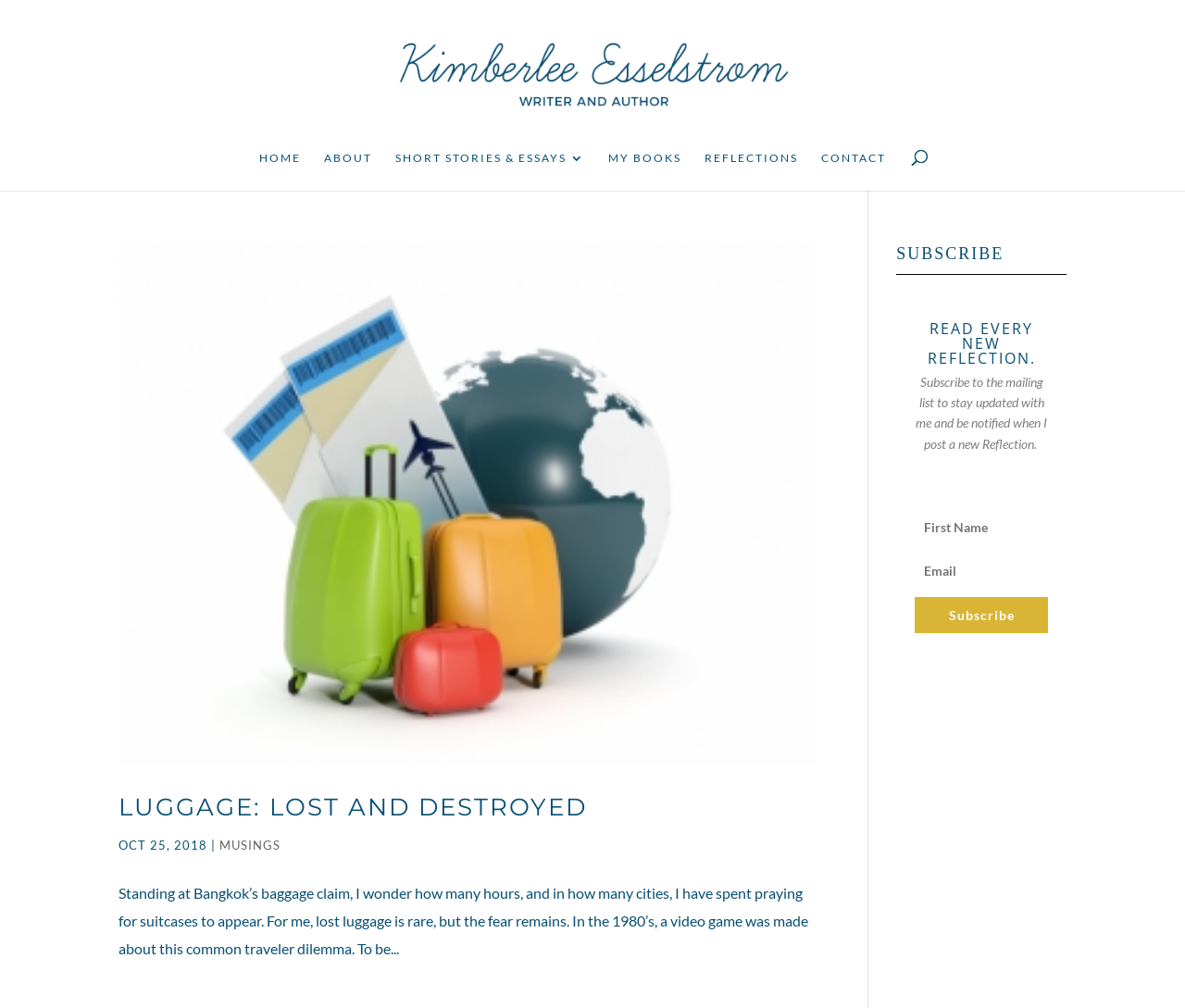Please identify the bounding box coordinates of the element that needs to be clicked to execute the following command: "read reflections". Provide the bounding box using four float numbers between 0 and 1, formatted as [left, top, right, bottom].

[0.595, 0.151, 0.673, 0.189]